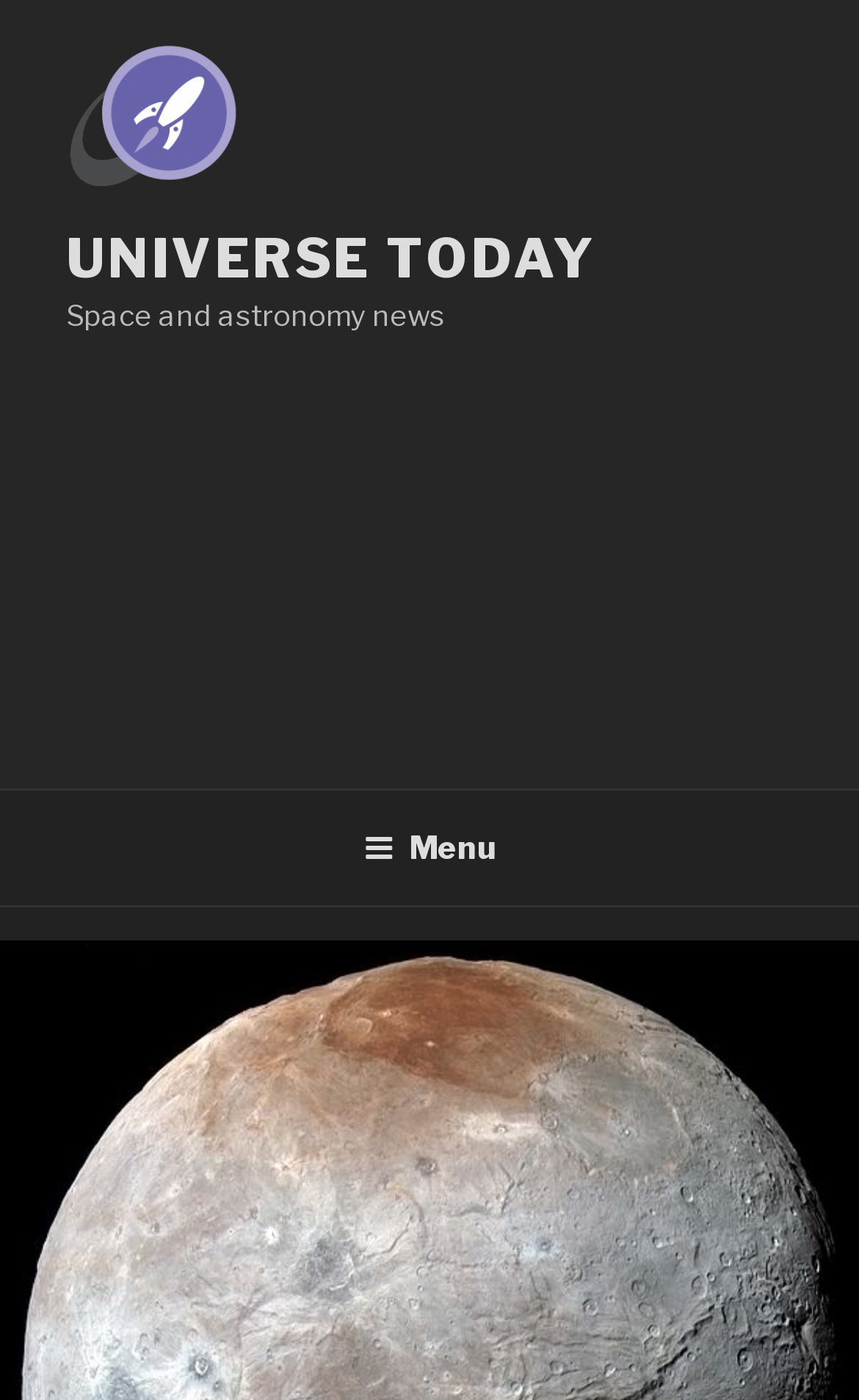Provide a brief response in the form of a single word or phrase:
How many sections are there in the top part of the webpage?

Three